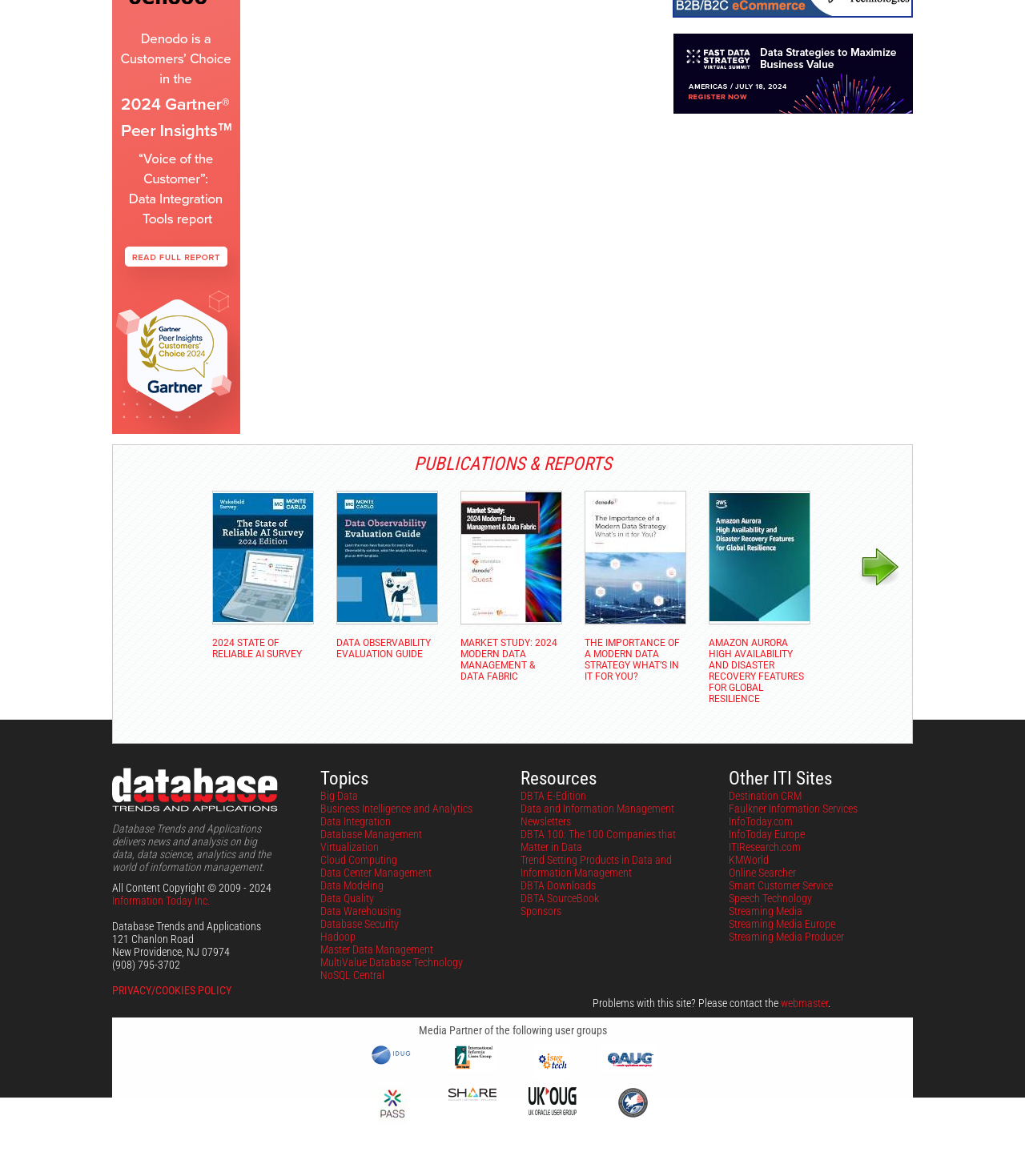Please determine the bounding box coordinates of the section I need to click to accomplish this instruction: "Read the 'Big Data' topic".

[0.312, 0.671, 0.349, 0.682]